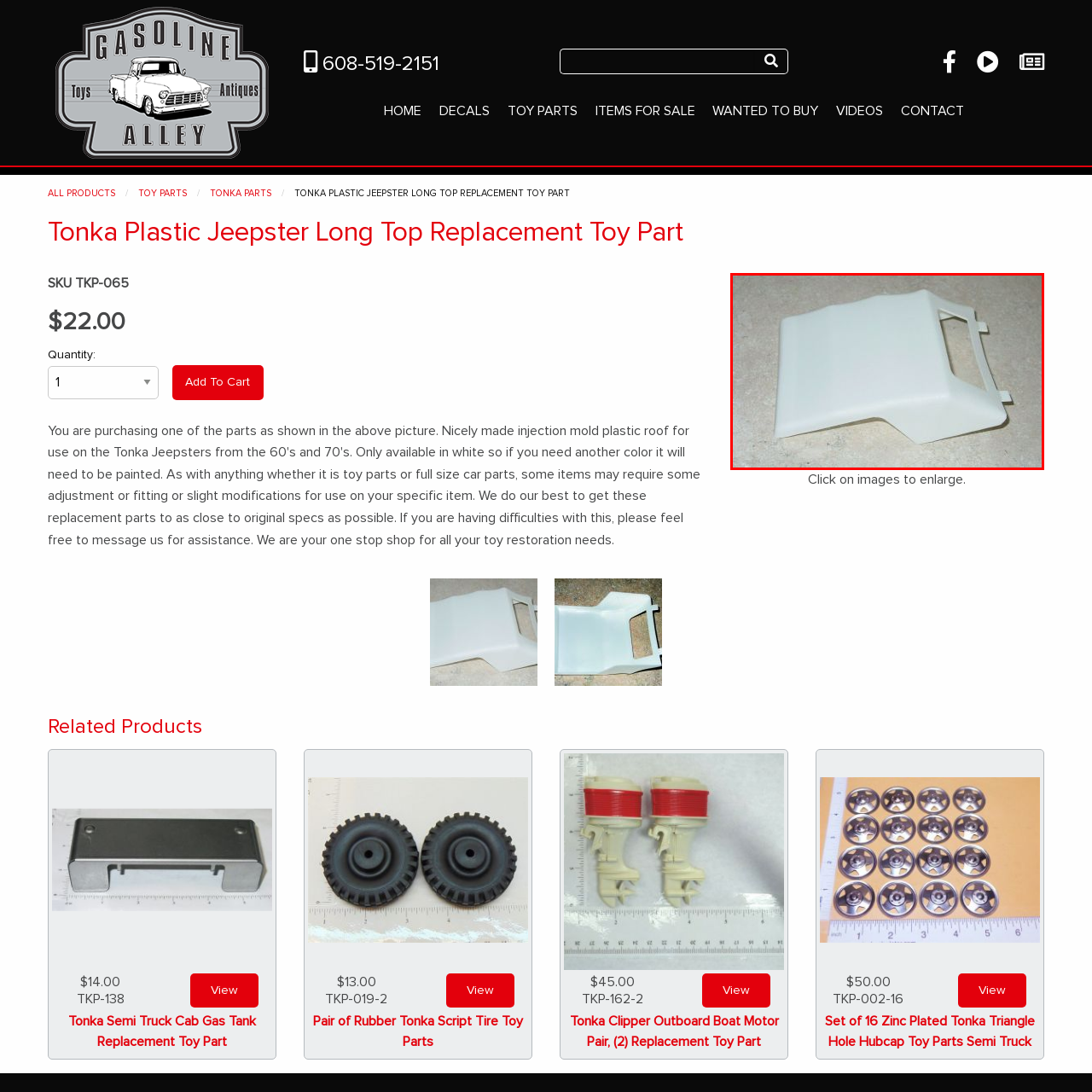Please analyze the image enclosed within the red bounding box and provide a comprehensive answer to the following question based on the image: What is the purpose of this replacement part?

According to the caption, the replacement part is designed to restore or enhance the appearance of a toy vehicle, ensuring it retains its iconic charm. This implies that the part is essential for maintaining the toy's original look and functionality.